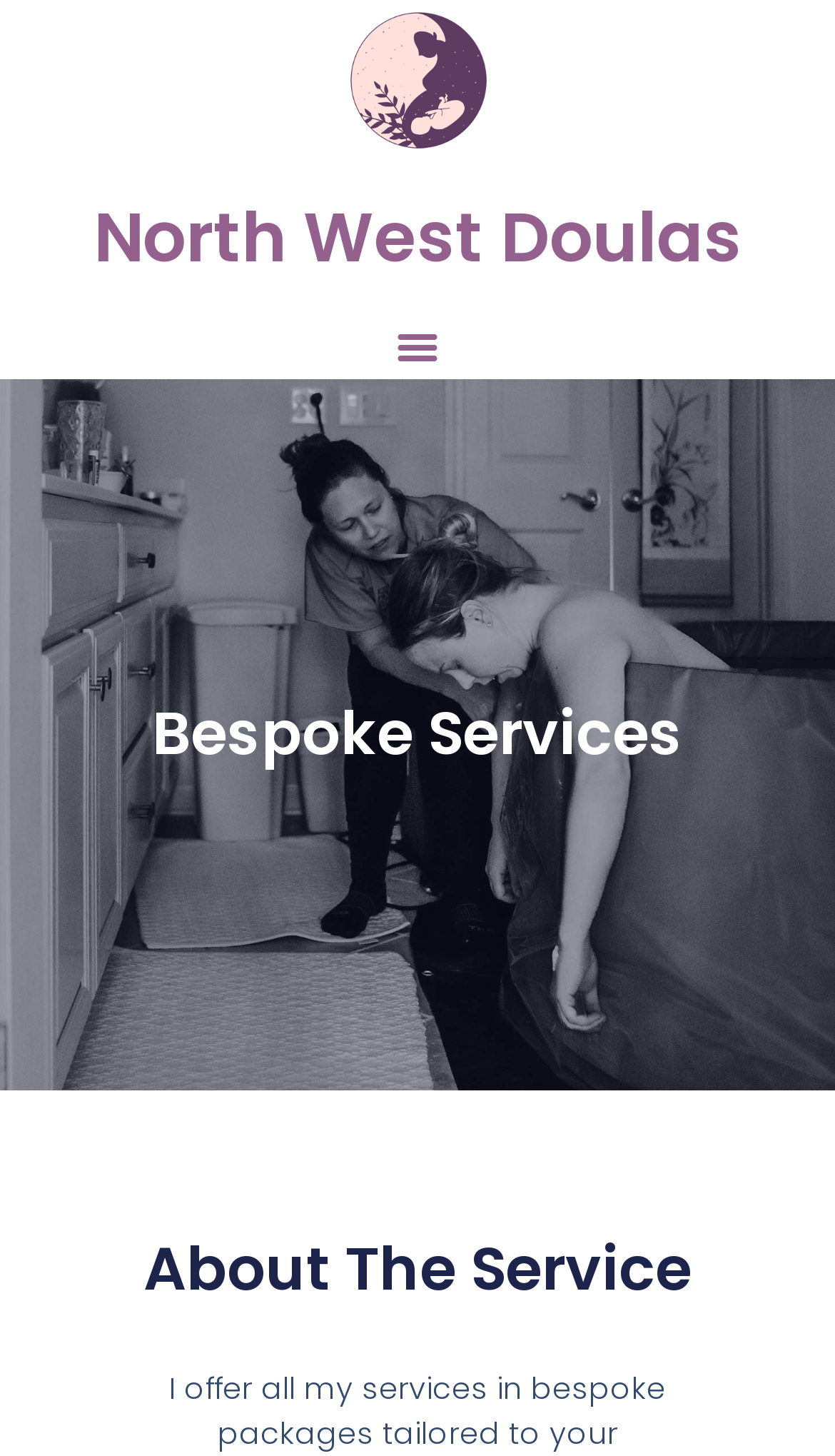Please specify the bounding box coordinates in the format (top-left x, top-left y, bottom-right x, bottom-right y), with all values as floating point numbers between 0 and 1. Identify the bounding box of the UI element described by: North West Doulas

[0.112, 0.129, 0.888, 0.196]